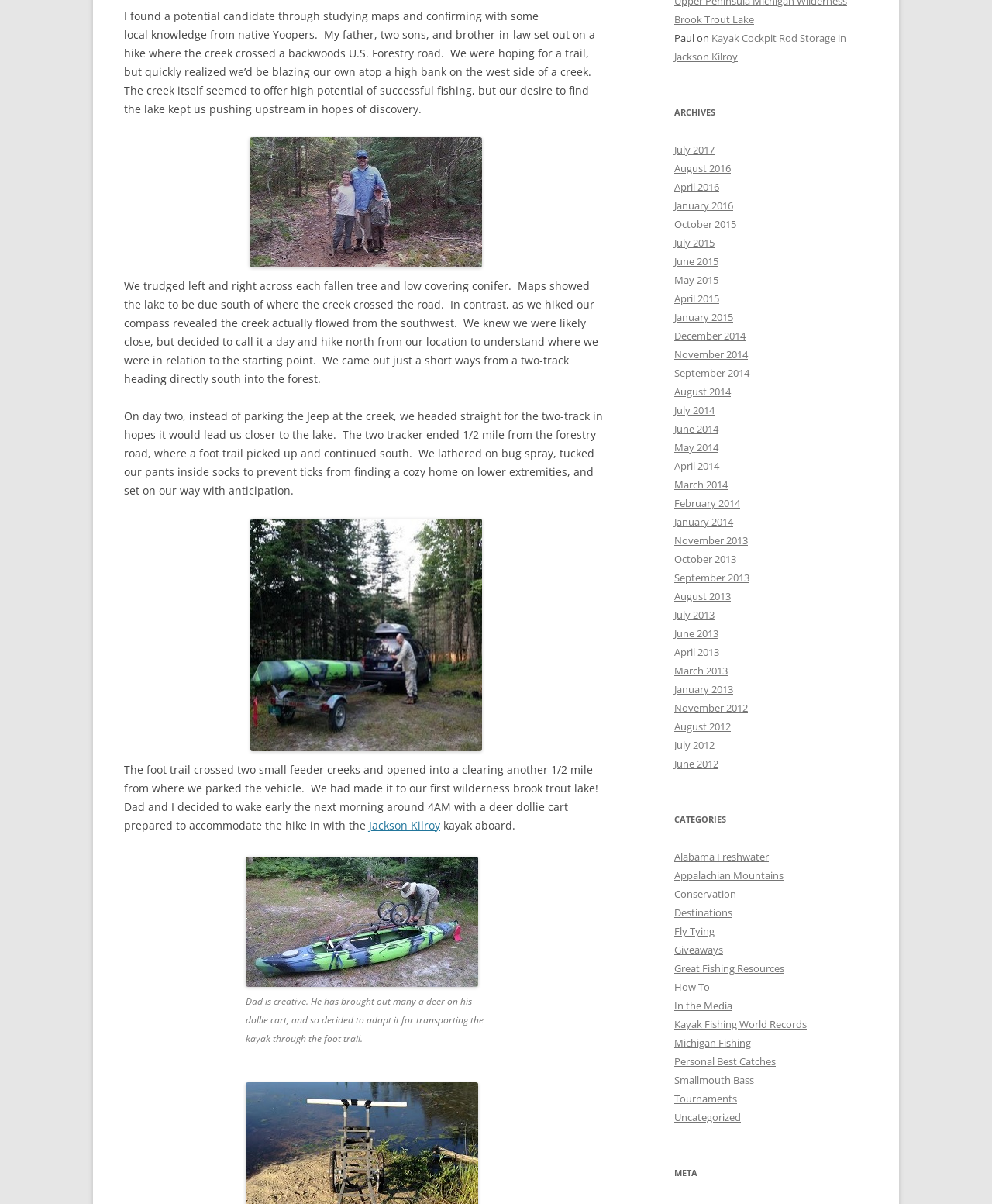Provide the bounding box coordinates for the specified HTML element described in this description: "parent_node: Comment name="author" placeholder="Name *"". The coordinates should be four float numbers ranging from 0 to 1, in the format [left, top, right, bottom].

None